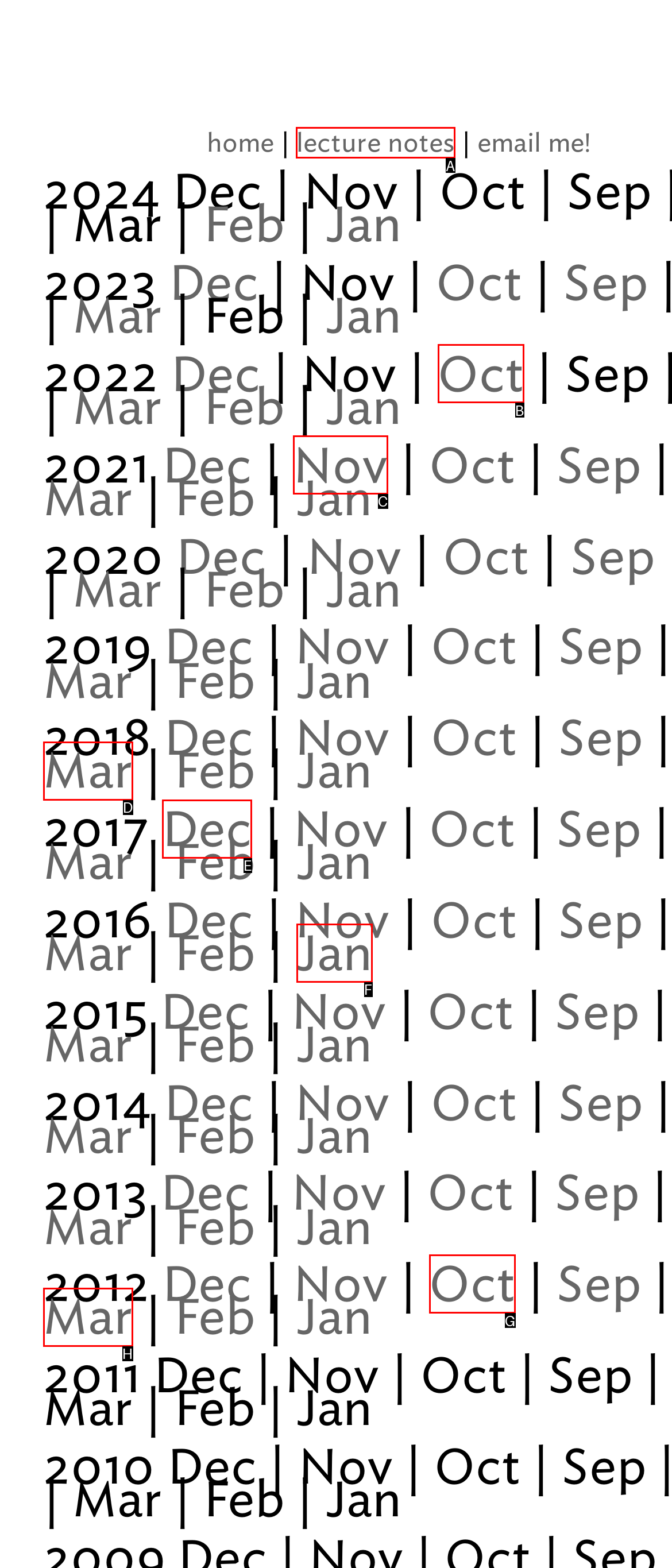Identify the letter of the option that should be selected to accomplish the following task: view lecture notes. Provide the letter directly.

A